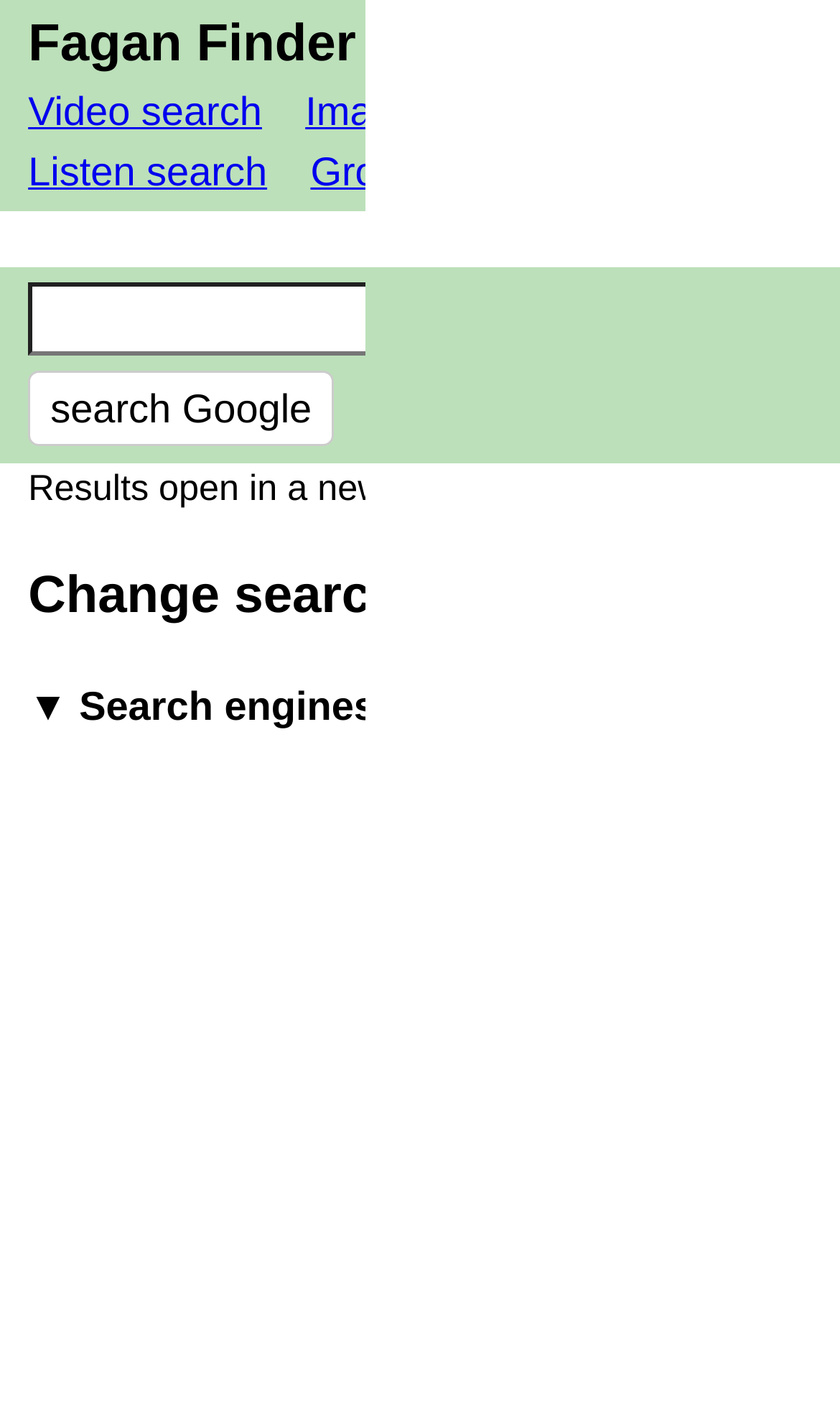How many search engines are available?
Offer a detailed and full explanation in response to the question.

I counted the number of buttons under the 'Search engines' section, which are Google, Google — verbatim, Bing, Yandex, Qwant, Exalead, and Mojeek.